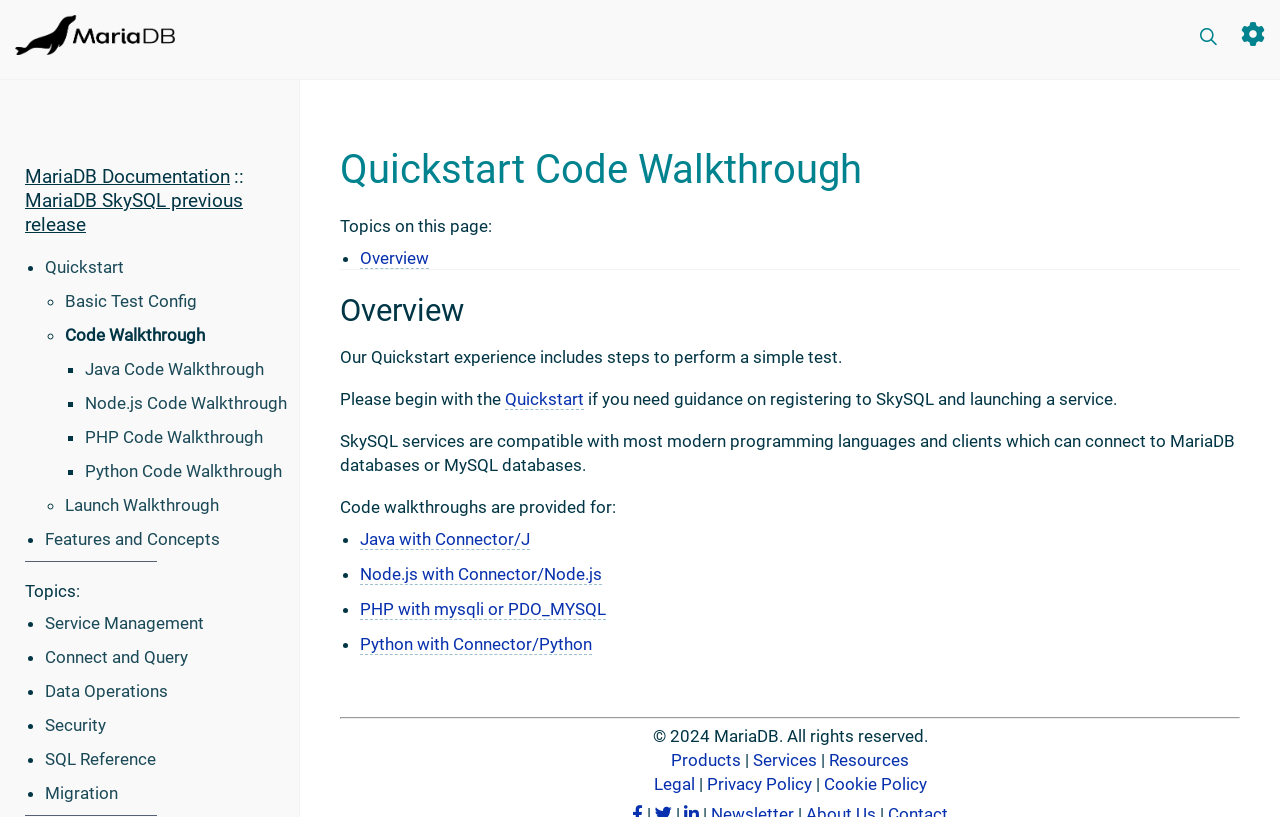Answer the following inquiry with a single word or phrase:
What is the purpose of the Quickstart experience?

To perform a simple test